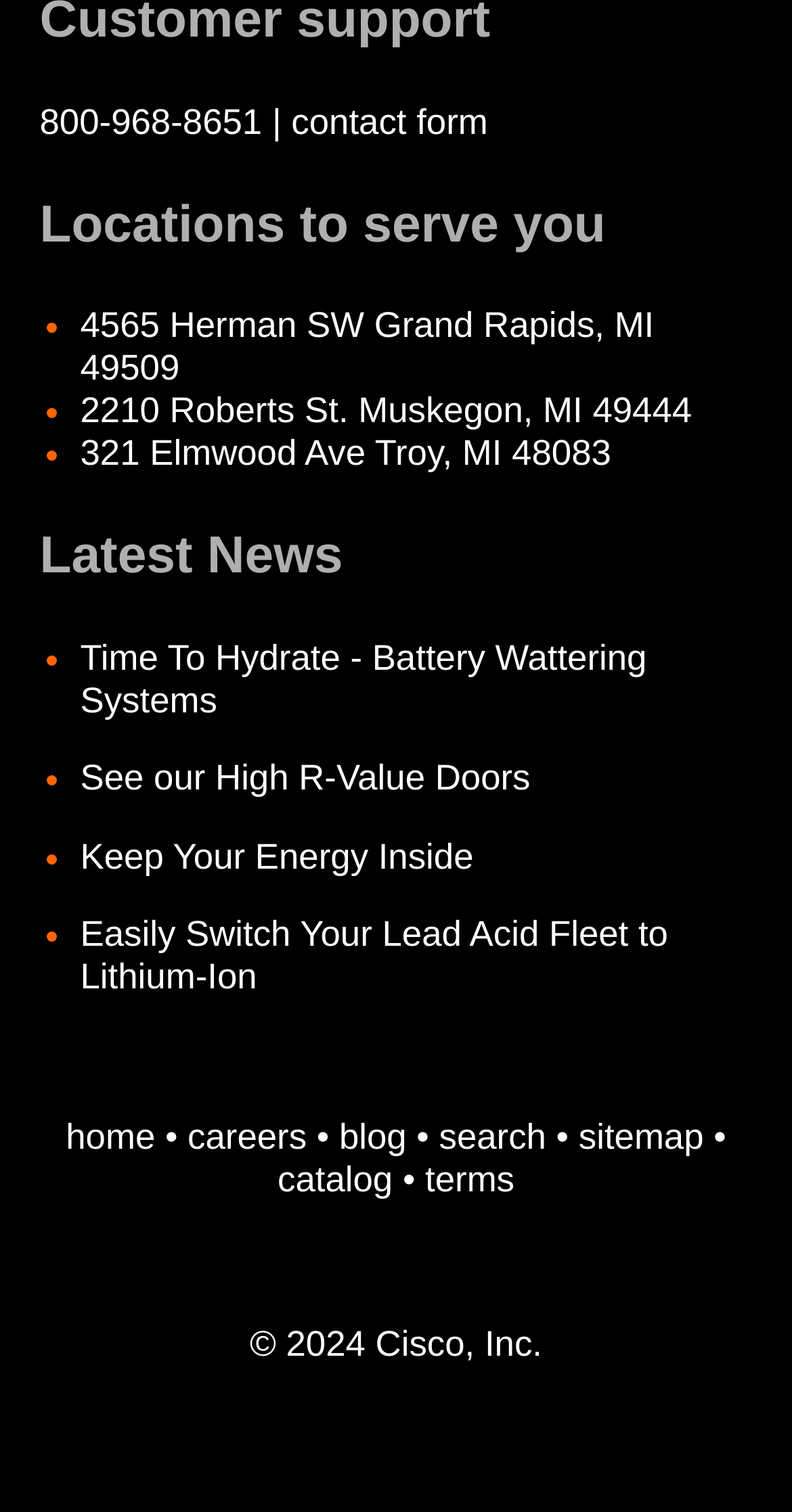Please determine the bounding box coordinates of the element to click on in order to accomplish the following task: "Get in touch with the office". Ensure the coordinates are four float numbers ranging from 0 to 1, i.e., [left, top, right, bottom].

None